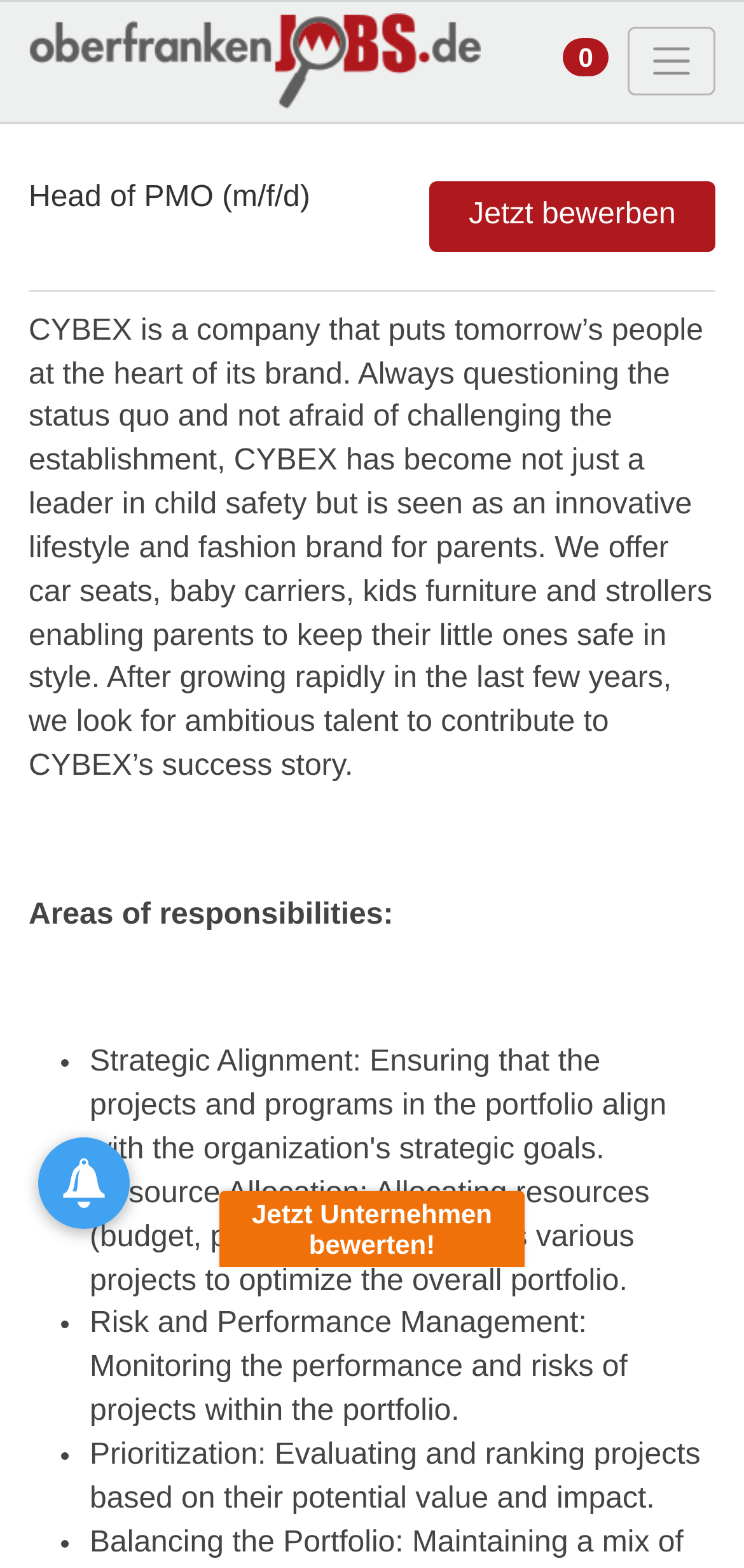Identify the bounding box for the UI element described as: "Surveys for universities". The coordinates should be four float numbers between 0 and 1, i.e., [left, top, right, bottom].

None